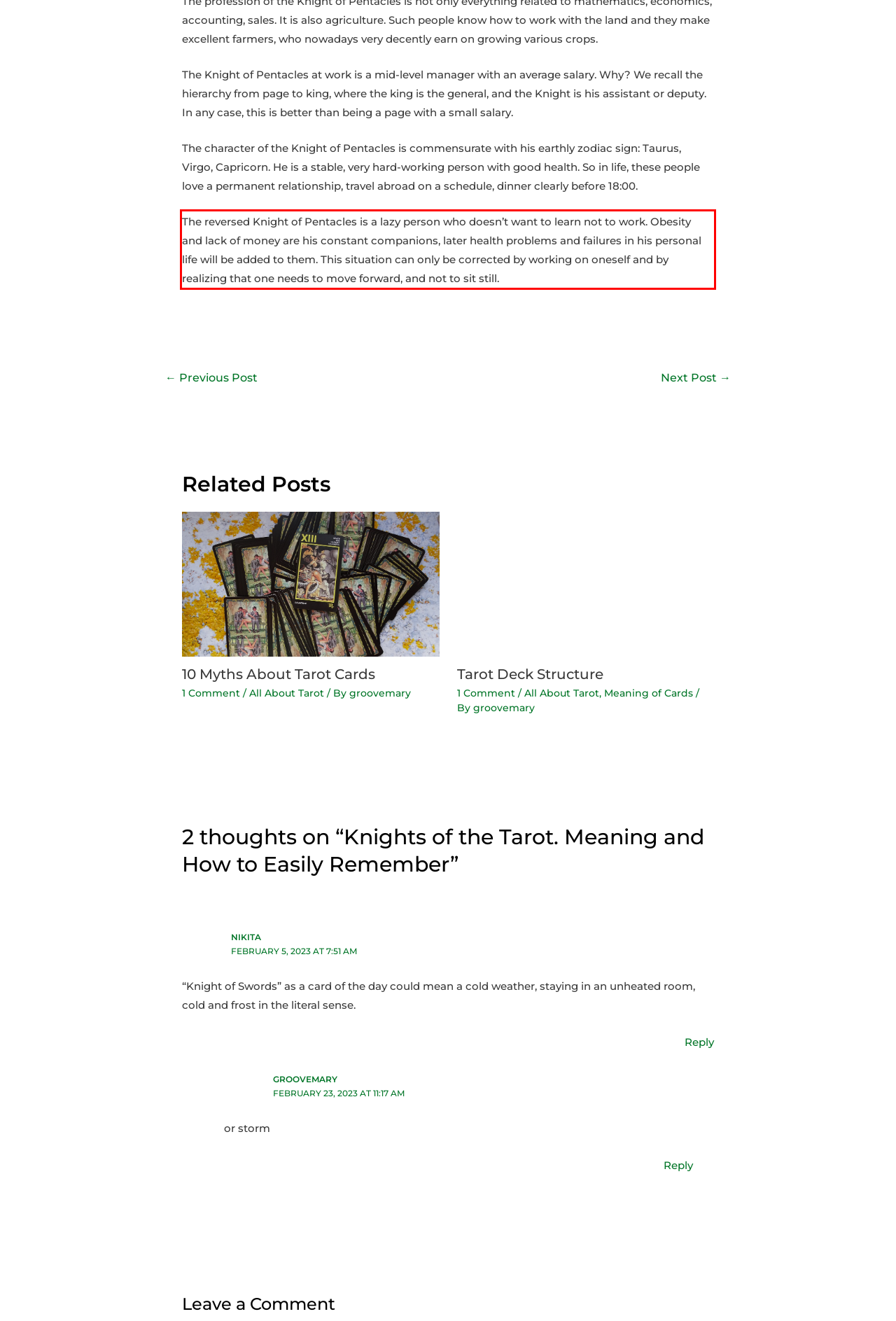You are given a screenshot showing a webpage with a red bounding box. Perform OCR to capture the text within the red bounding box.

The reversed Knight of Pentacles is a lazy person who doesn’t want to learn not to work. Obesity and lack of money are his constant companions, later health problems and failures in his personal life will be added to them. This situation can only be corrected by working on oneself and by realizing that one needs to move forward, and not to sit still.